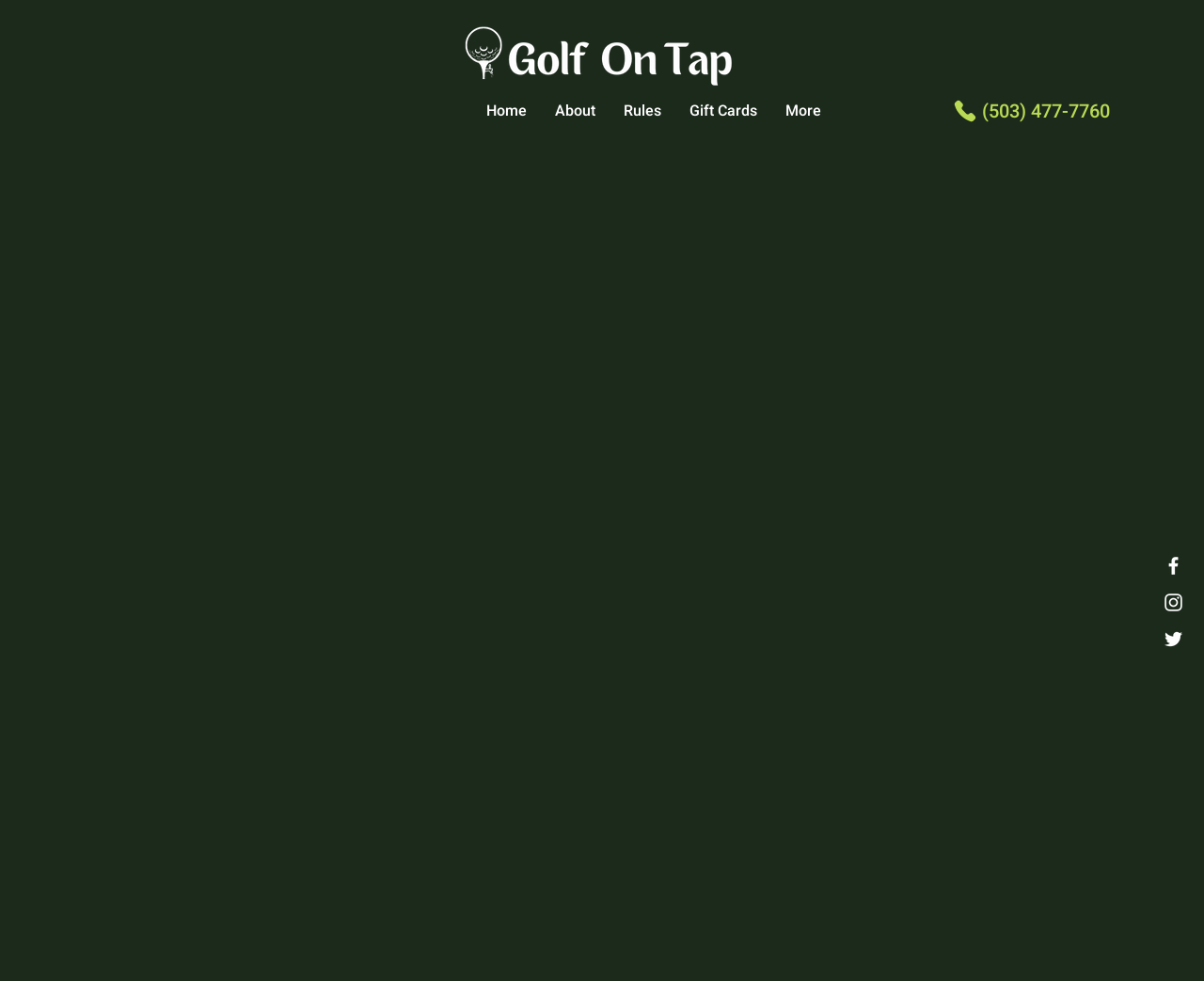Please identify the bounding box coordinates of the element on the webpage that should be clicked to follow this instruction: "Call the phone number". The bounding box coordinates should be given as four float numbers between 0 and 1, formatted as [left, top, right, bottom].

[0.779, 0.089, 0.961, 0.137]